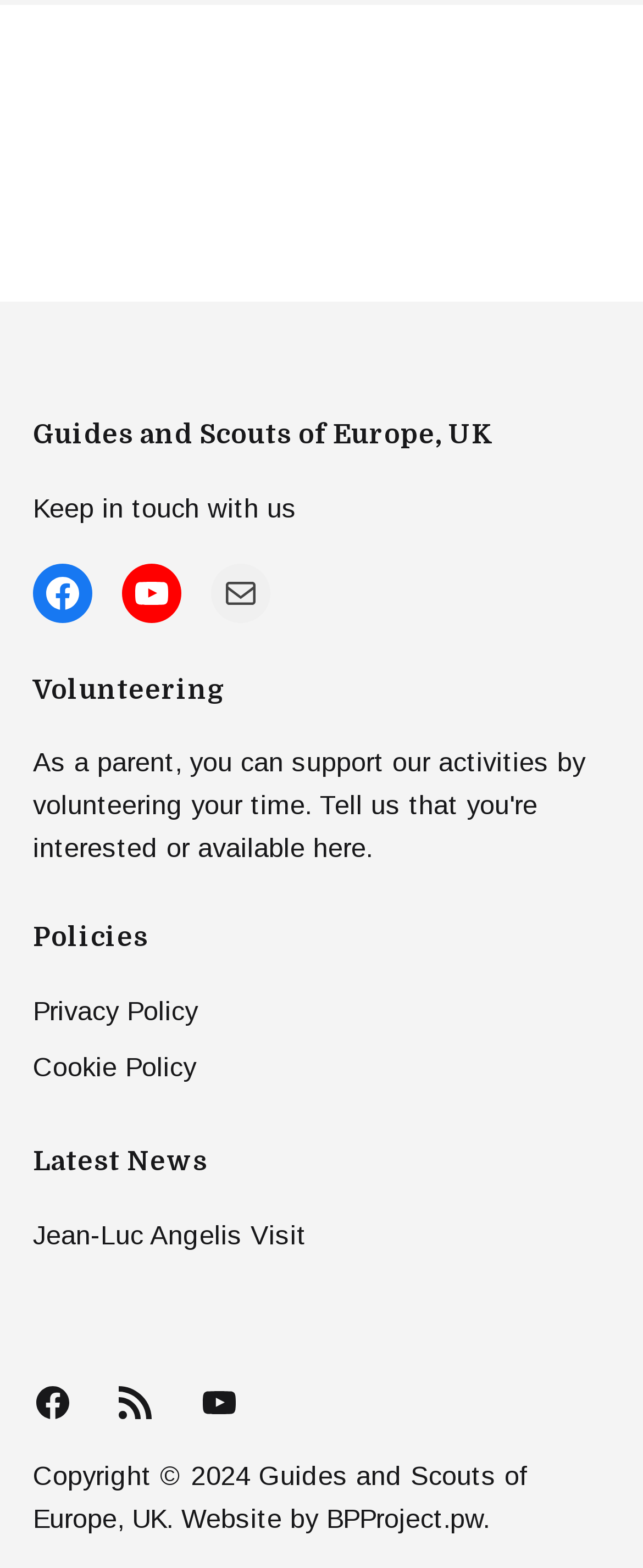What is the topic of the latest news?
From the image, respond with a single word or phrase.

Jean-Luc Angelis Visit